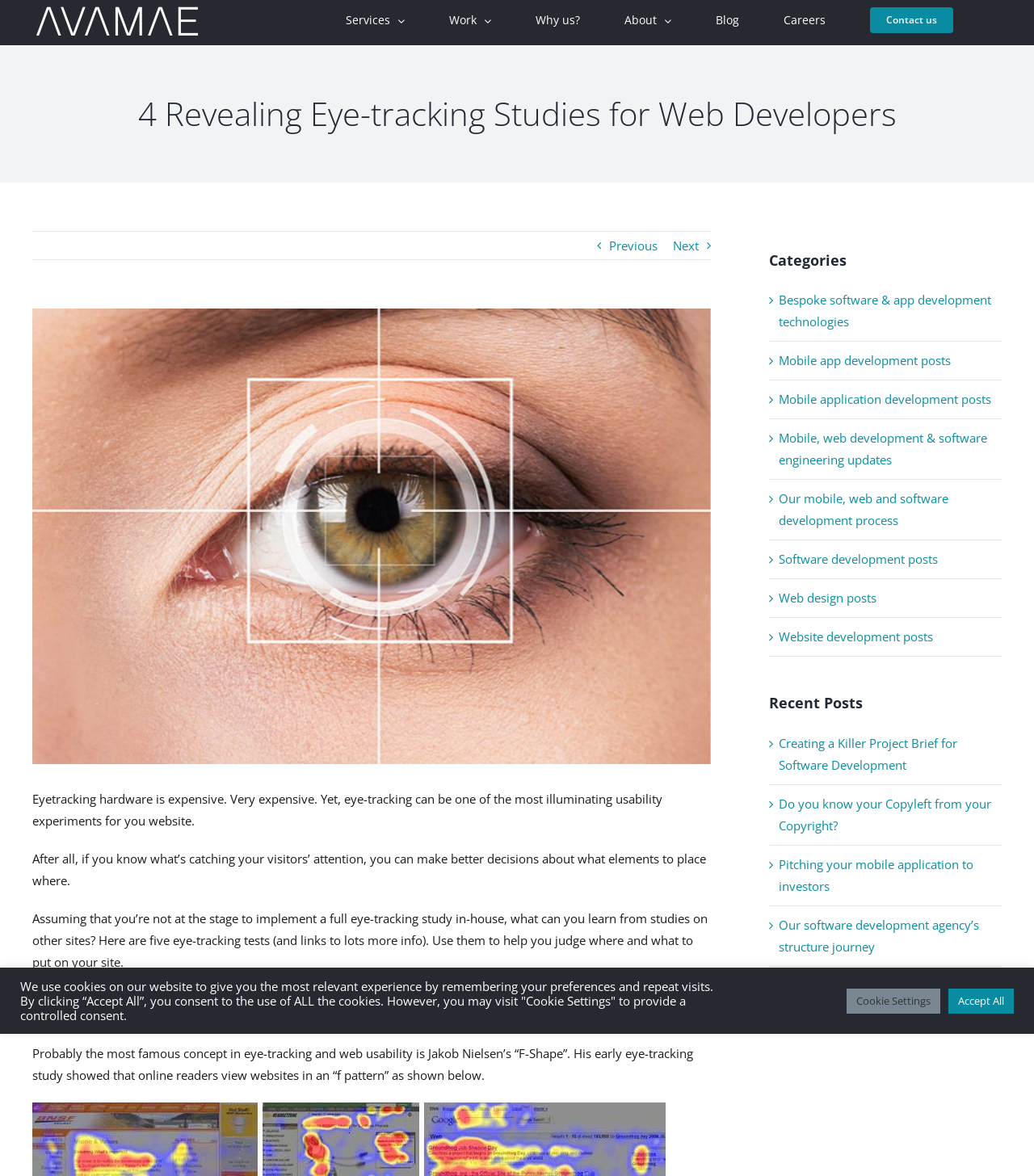What is the logo of the website?
Can you give a detailed and elaborate answer to the question?

The logo of the website is located at the top left corner of the webpage, and it is an image with the text 'AVAMAE Logo'.